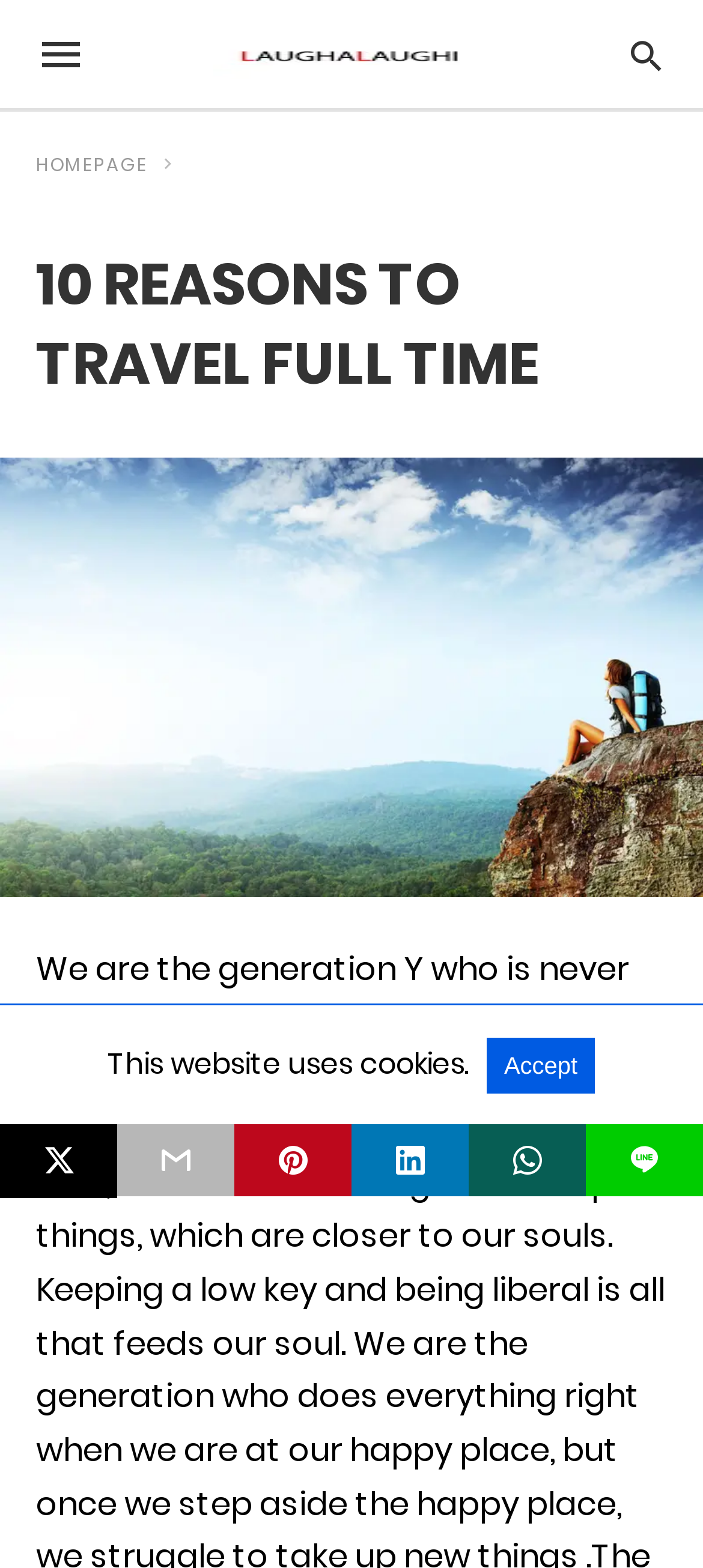What is the purpose of the button at the bottom right?
Can you give a detailed and elaborate answer to the question?

The button at the bottom right of the webpage is labeled 'Accept', which is likely related to accepting cookies on the website.